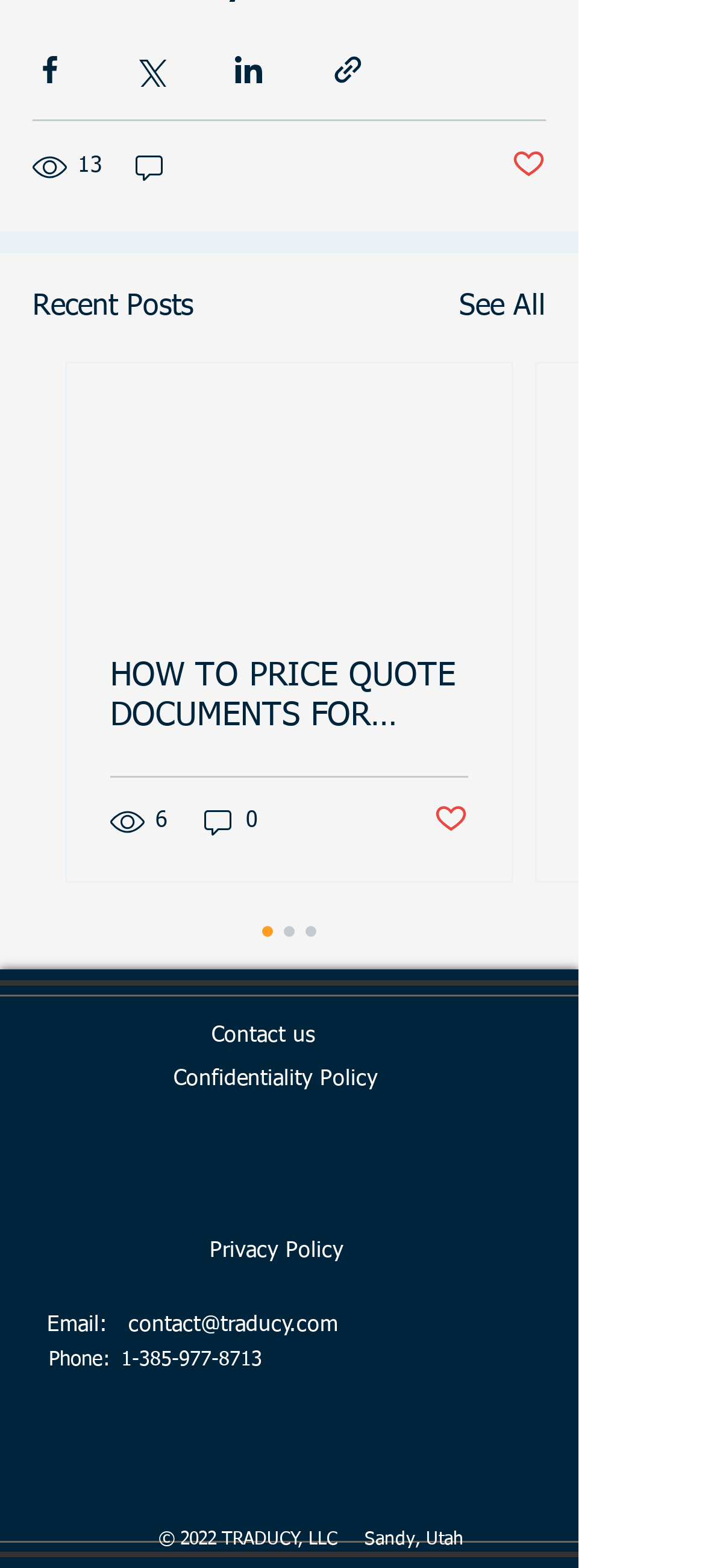How many comments does the first post have?
Please give a detailed and elaborate answer to the question.

I found the answer by looking at the generic element '0 comments' which is located below the social media sharing buttons and above the 'Recent Posts' heading.